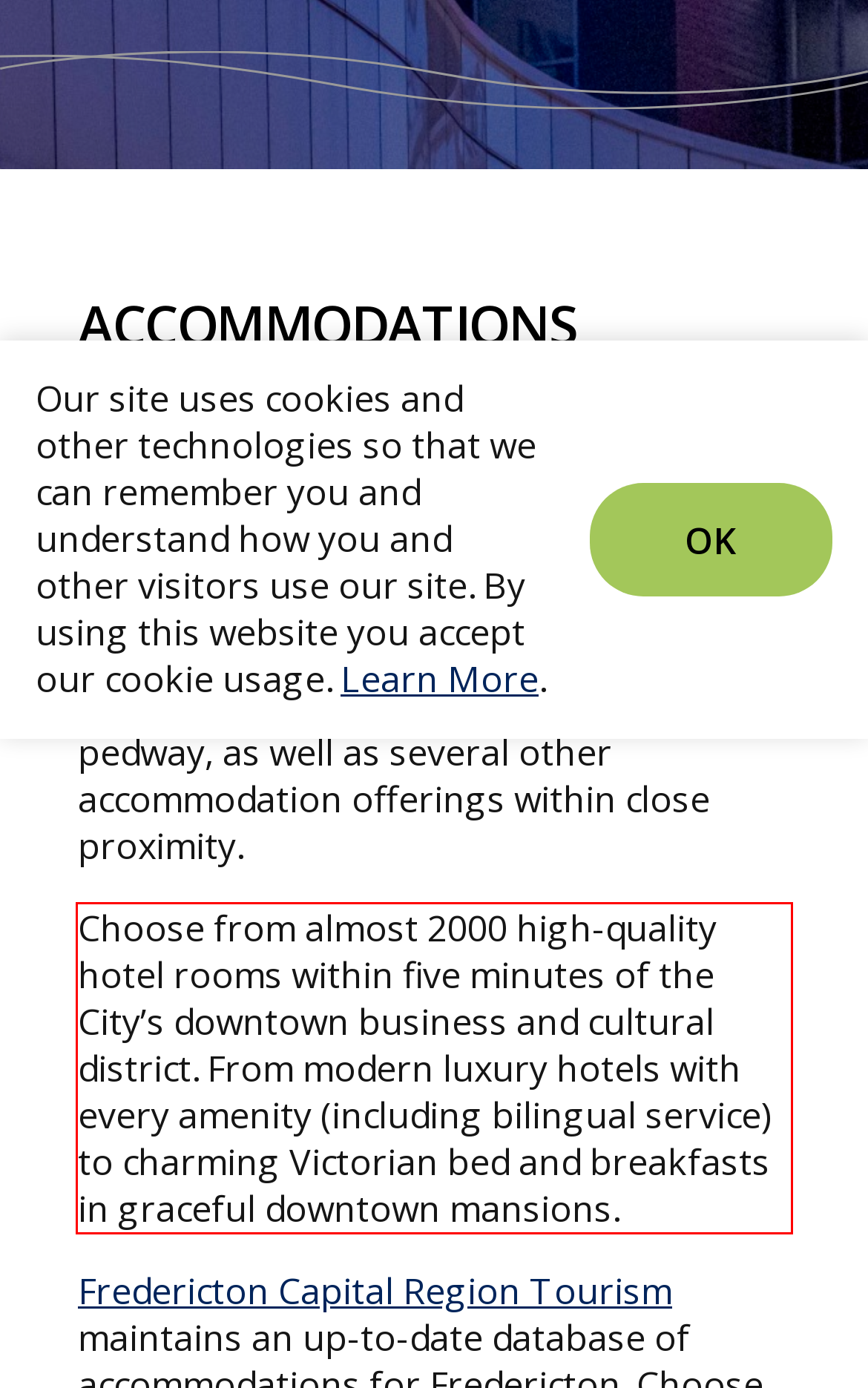You have a screenshot of a webpage where a UI element is enclosed in a red rectangle. Perform OCR to capture the text inside this red rectangle.

Choose from almost 2000 high-quality hotel rooms within five minutes of the City’s downtown business and cultural district. From modern luxury hotels with every amenity (including bilingual service) to charming Victorian bed and breakfasts in graceful downtown mansions.